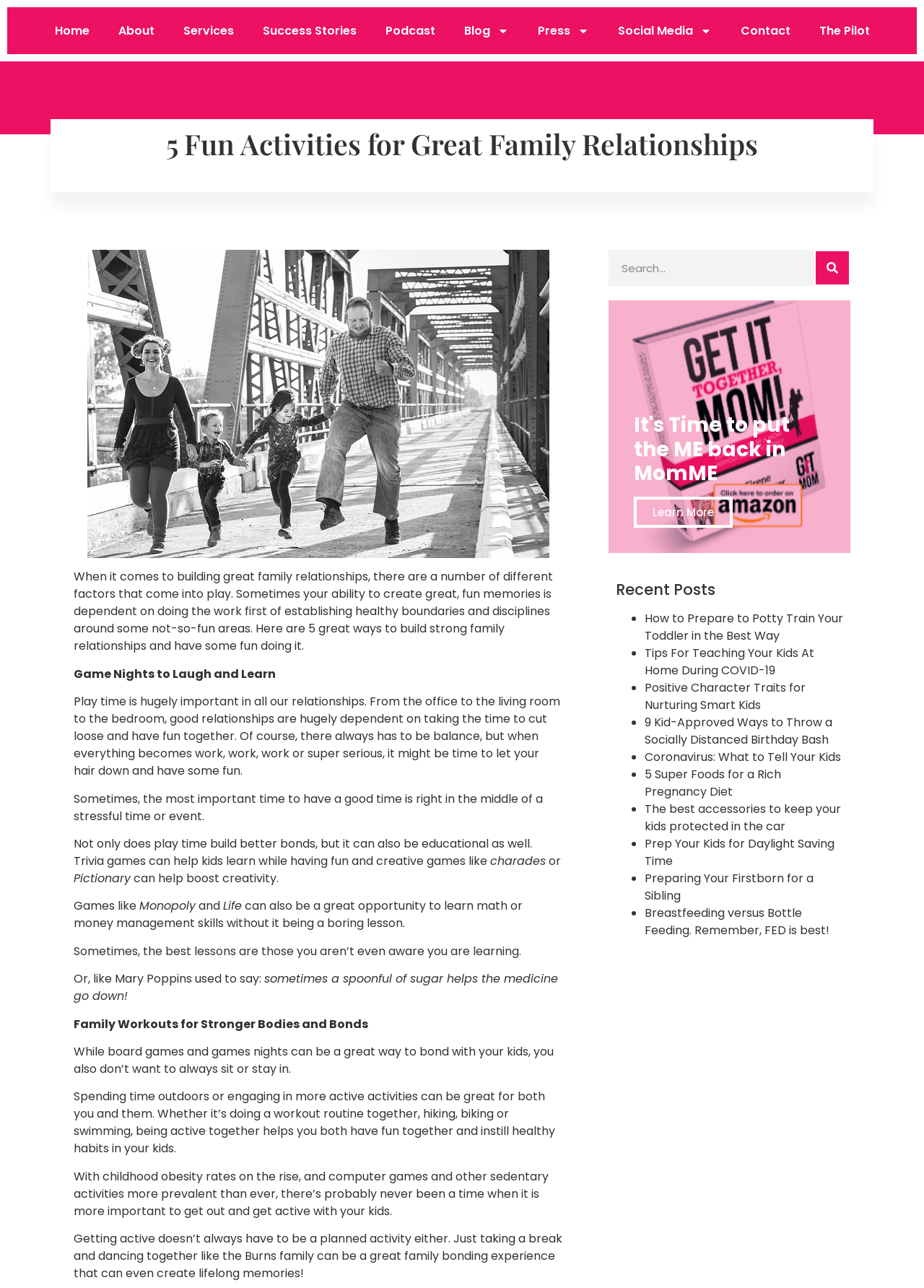Provide a thorough description of the webpage you see.

This webpage is about building great family relationships, with a focus on fun activities to strengthen bonds and create lasting memories. At the top of the page, there is a navigation menu with links to "Home", "About", "Services", "Success Stories", "Podcast", "Blog", "Press", "Social Media", "Contact", and "The Pilot". 

Below the navigation menu, there is a heading that reads "5 Fun Activities for Great Family Relationships". This is followed by a brief introduction to the importance of building strong family relationships and creating fun memories.

The first activity mentioned is "Game Nights to Laugh and Learn", which discusses the importance of playtime in building relationships and having fun together. This section includes links to "good relationships" and "educational" resources.

The second activity is "Family Workouts for Stronger Bodies and Bonds", which highlights the benefits of engaging in active outdoor activities with your kids, such as hiking, biking, or swimming. This section includes a link to "being active" and "childhood obesity rates".

On the right side of the page, there is a search bar with a search button and a magnifying glass icon. Below the search bar, there is an image of a book titled "Get it Together Mom Book" and a heading that reads "It's Time to put the ME back in MomME". There is also a "Learn More" link.

Further down the page, there is a section titled "Recent Posts" that lists several article titles related to parenting and family relationships, including "How to Prepare to Potty Train Your Toddler in the Best Way", "Tips For Teaching Your Kids At Home During COVID-19", and "Positive Character Traits for Nurturing Smart Kids", among others.